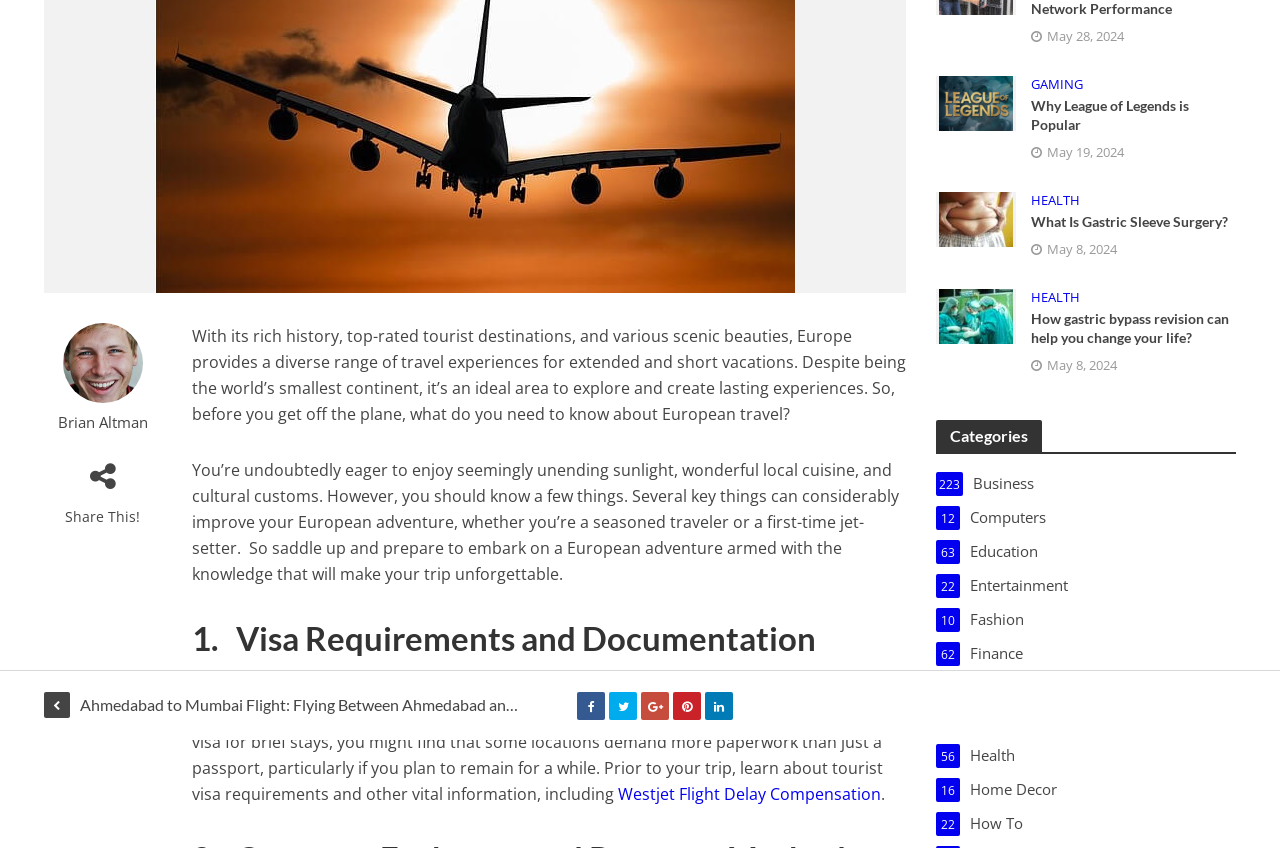Using the provided element description: "What Is Gastric Sleeve Surgery?", determine the bounding box coordinates of the corresponding UI element in the screenshot.

[0.806, 0.25, 0.966, 0.272]